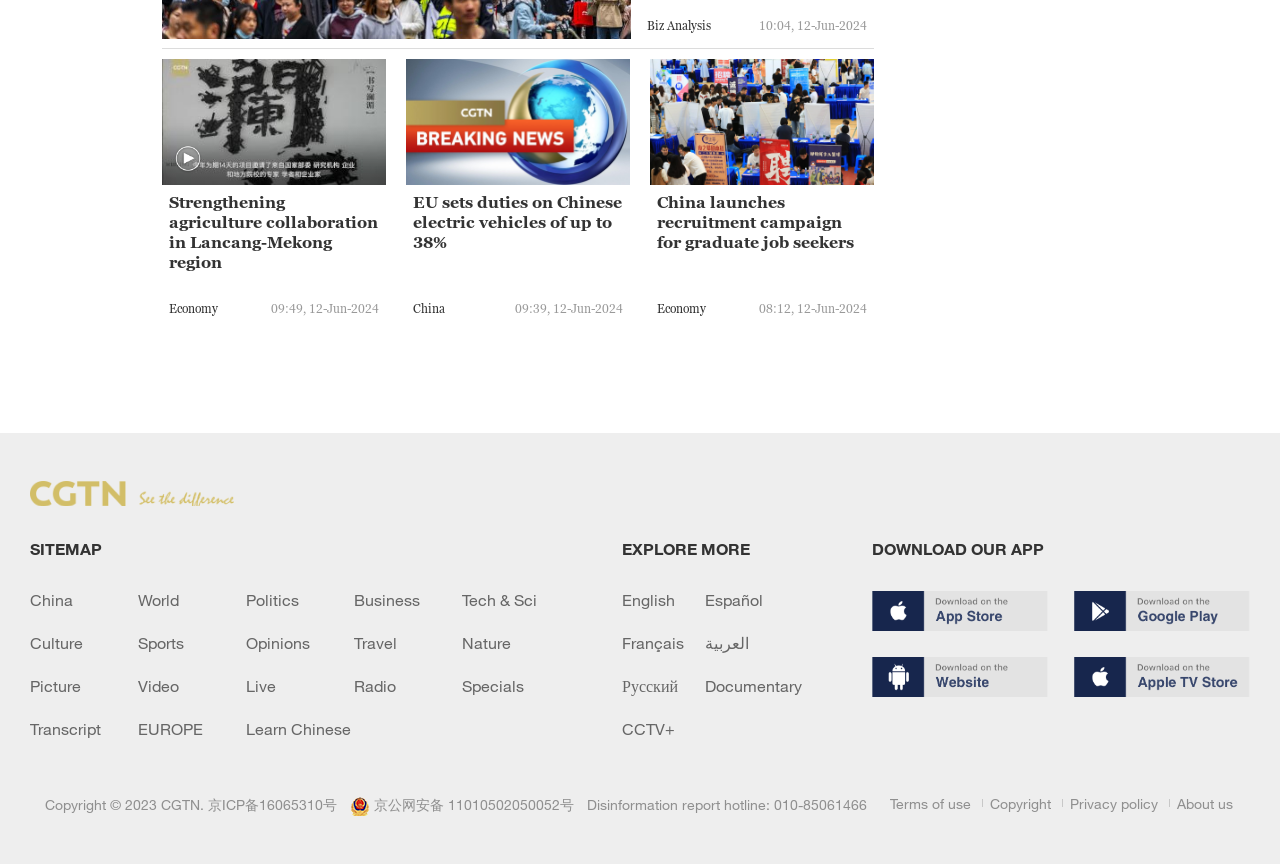Please identify the bounding box coordinates of the element's region that needs to be clicked to fulfill the following instruction: "Click on the 'DOWNLOAD OUR APP' button". The bounding box coordinates should consist of four float numbers between 0 and 1, i.e., [left, top, right, bottom].

[0.681, 0.624, 0.816, 0.646]